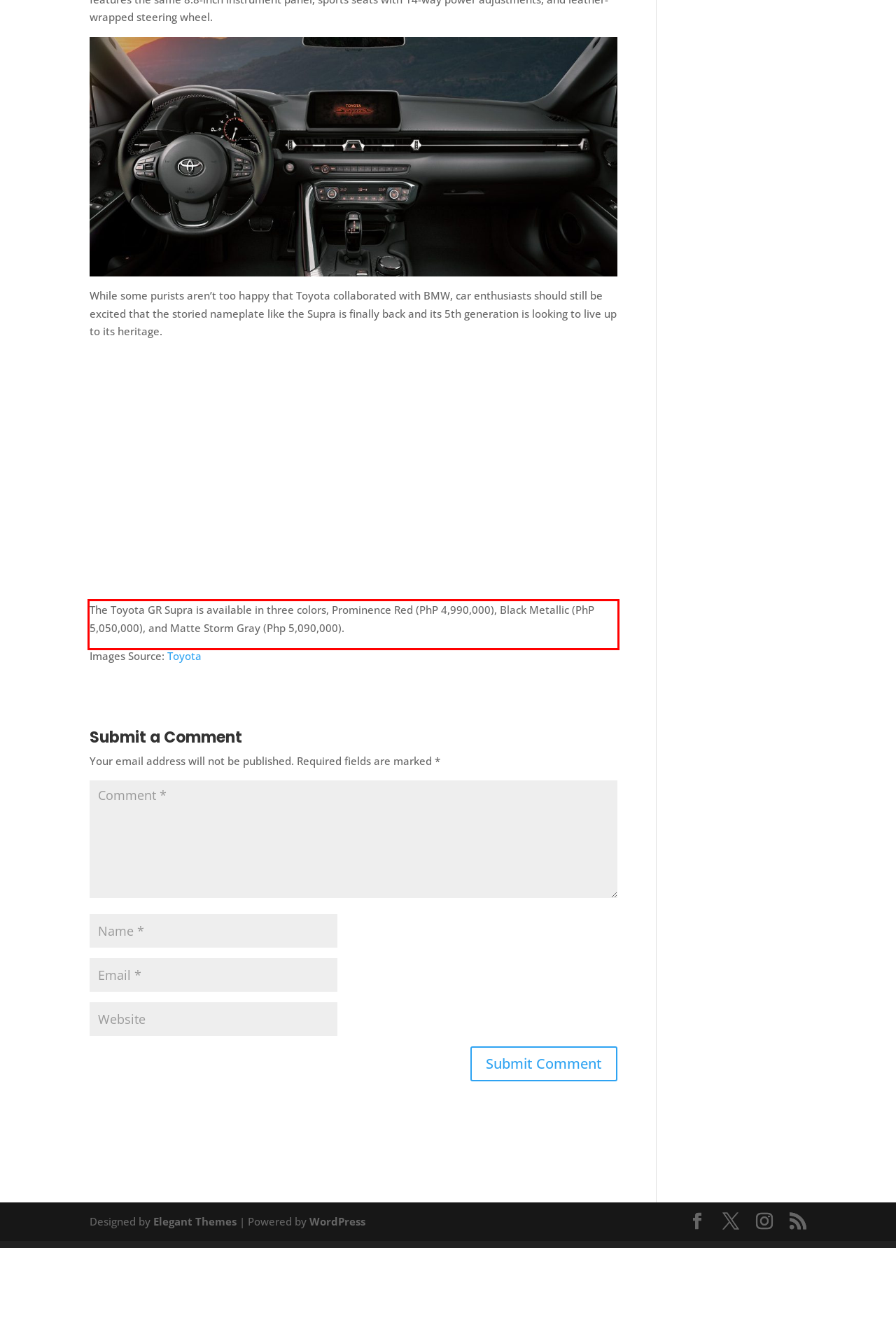Look at the webpage screenshot and recognize the text inside the red bounding box.

The Toyota GR Supra is available in three colors, Prominence Red (PhP 4,990,000), Black Metallic (PhP 5,050,000), and Matte Storm Gray (Php 5,090,000).